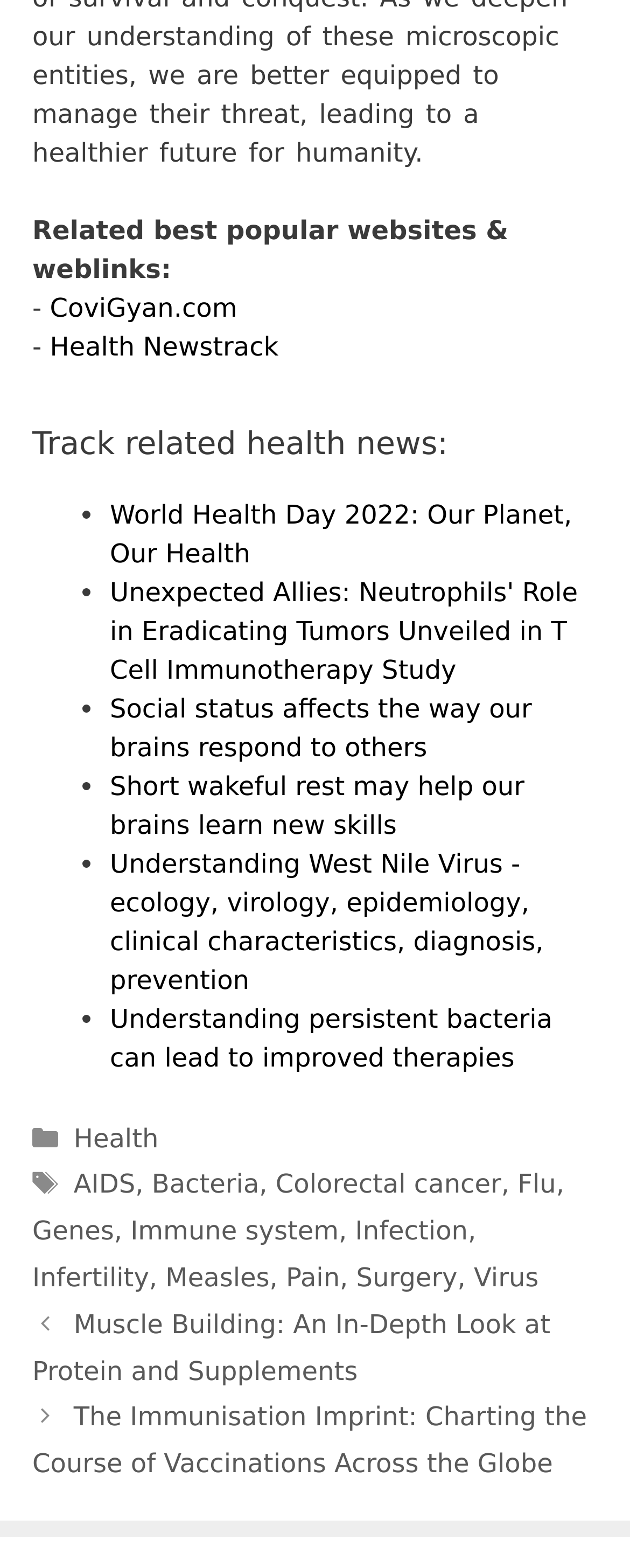Point out the bounding box coordinates of the section to click in order to follow this instruction: "Click the email link".

None